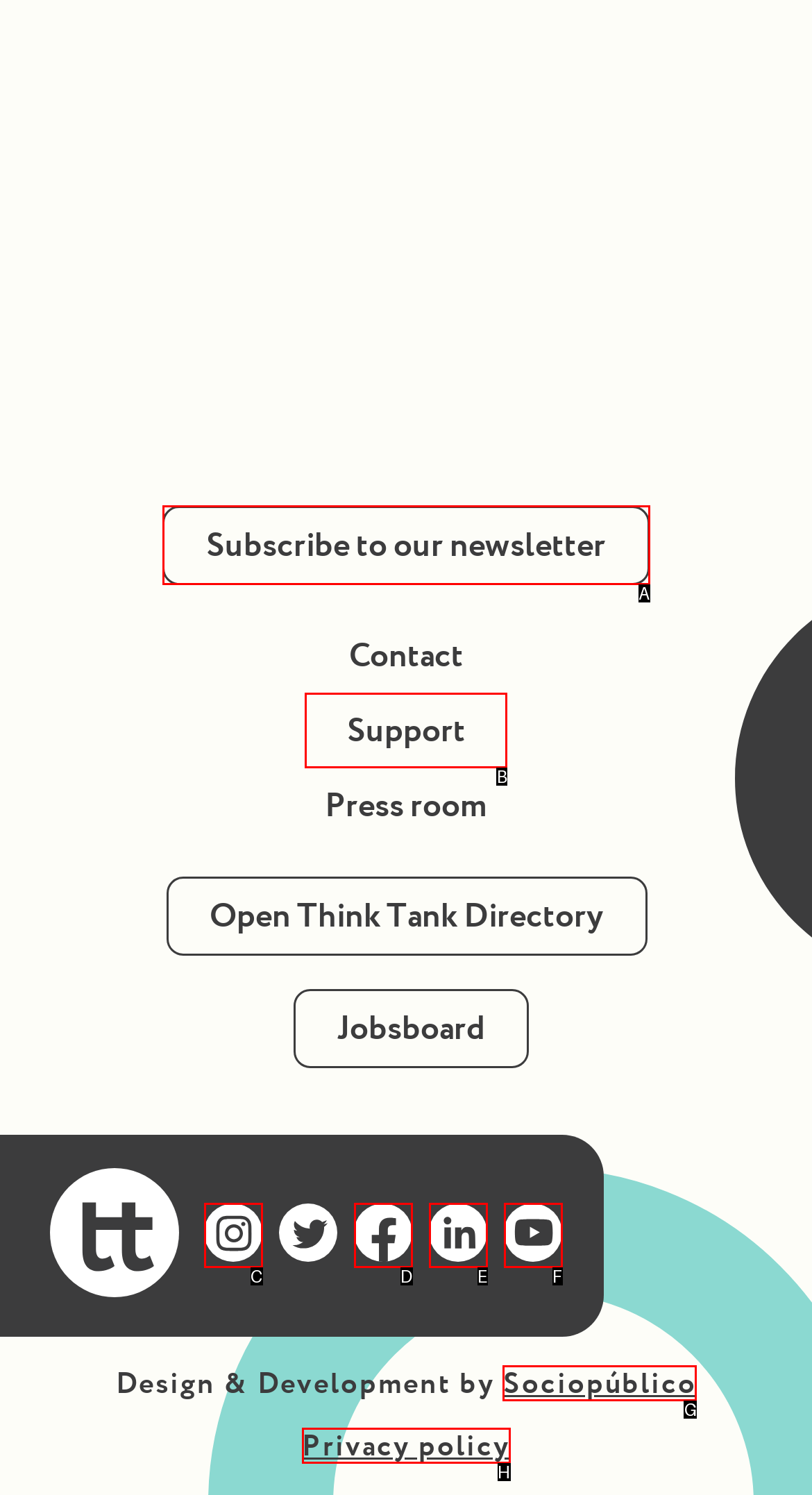Determine which option fits the element description: Privacy policy
Answer with the option’s letter directly.

H